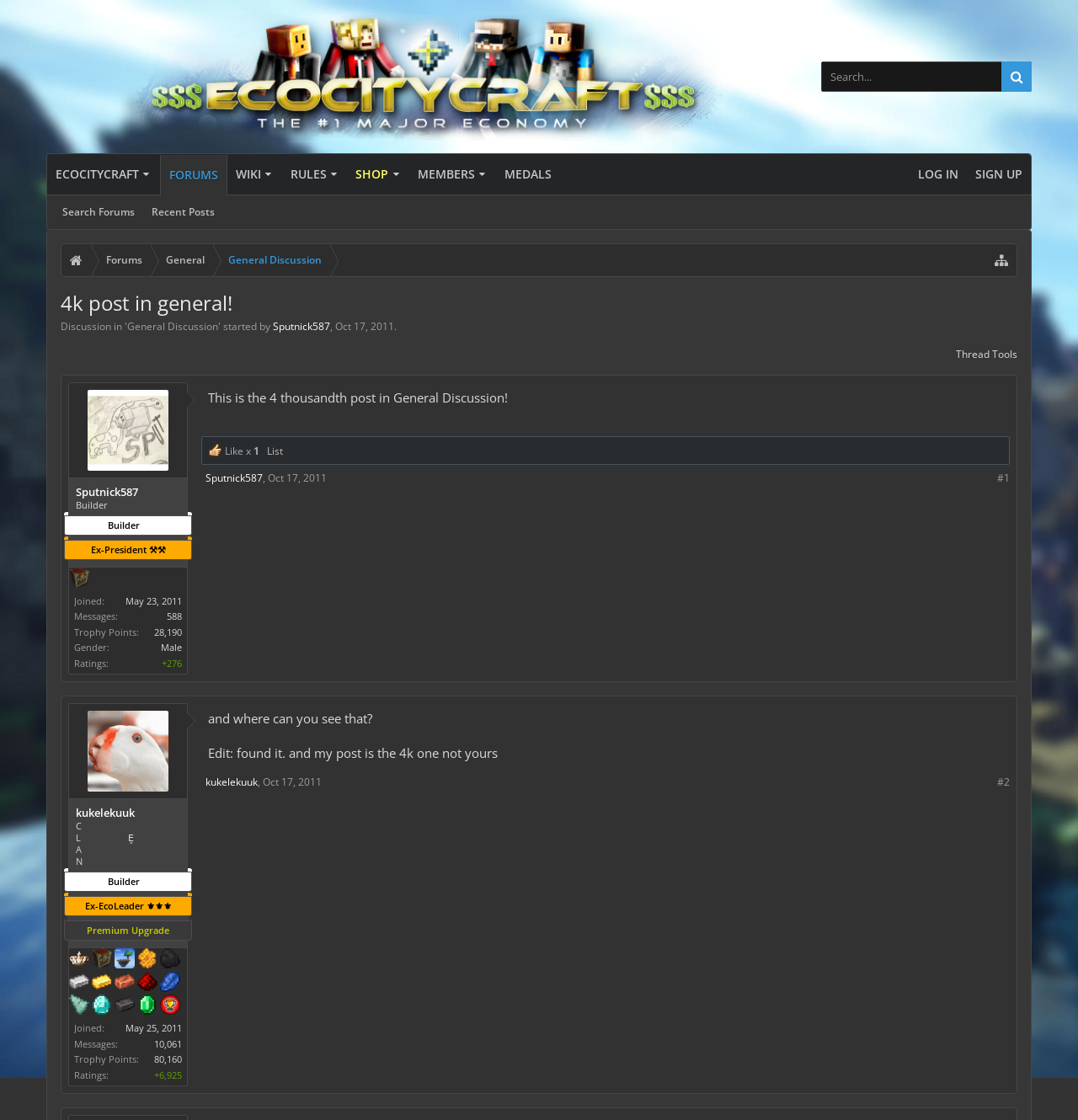Who is the author of the post?
Using the visual information from the image, give a one-word or short-phrase answer.

Sputnick587